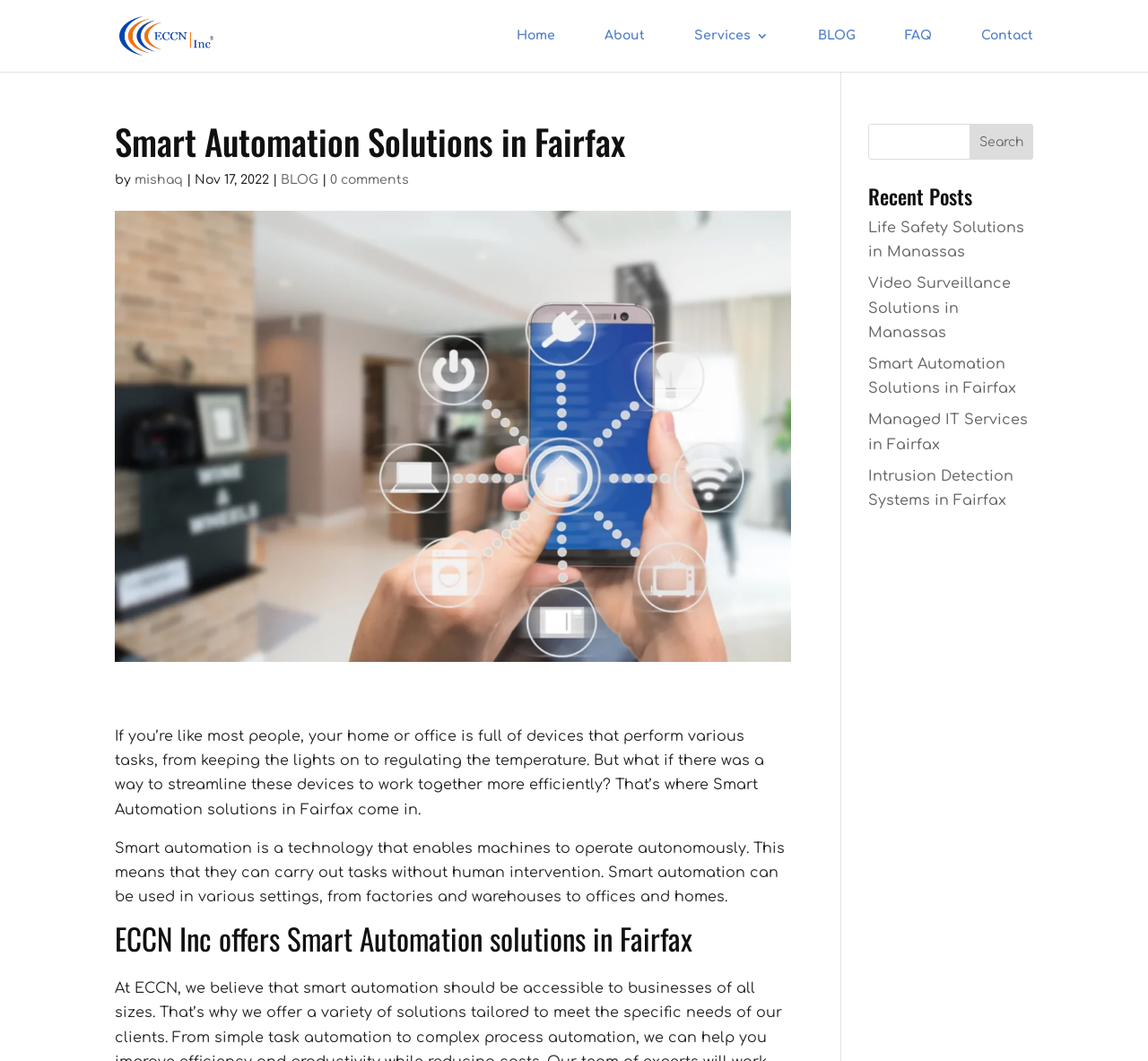Locate the bounding box coordinates of the area you need to click to fulfill this instruction: 'View the BLOG page'. The coordinates must be in the form of four float numbers ranging from 0 to 1: [left, top, right, bottom].

[0.245, 0.163, 0.277, 0.176]